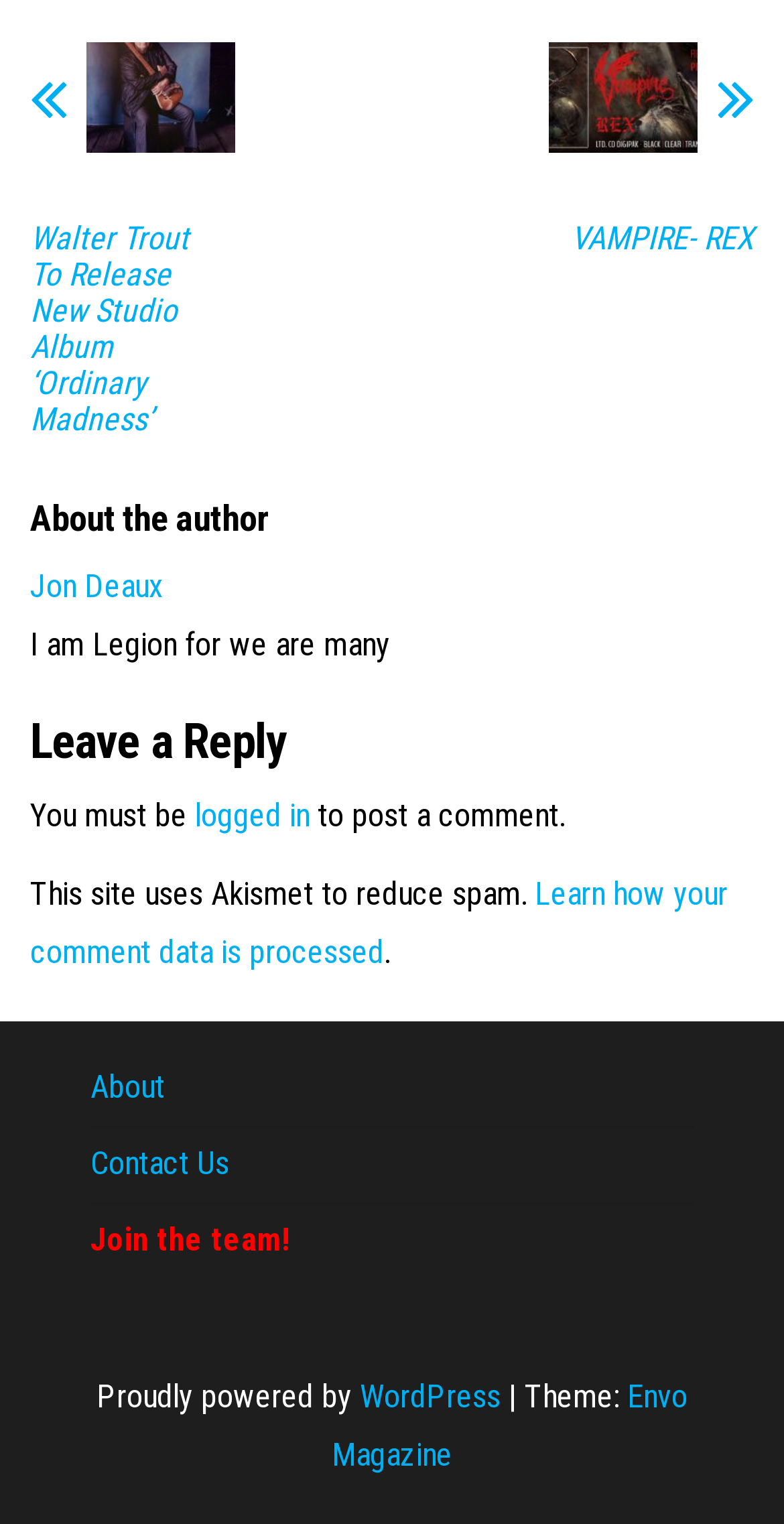What is the name of the theme used by the website?
Please describe in detail the information shown in the image to answer the question.

The name of the theme used by the website is mentioned in the link 'Envo Magazine' which is located at the bottom of the webpage.